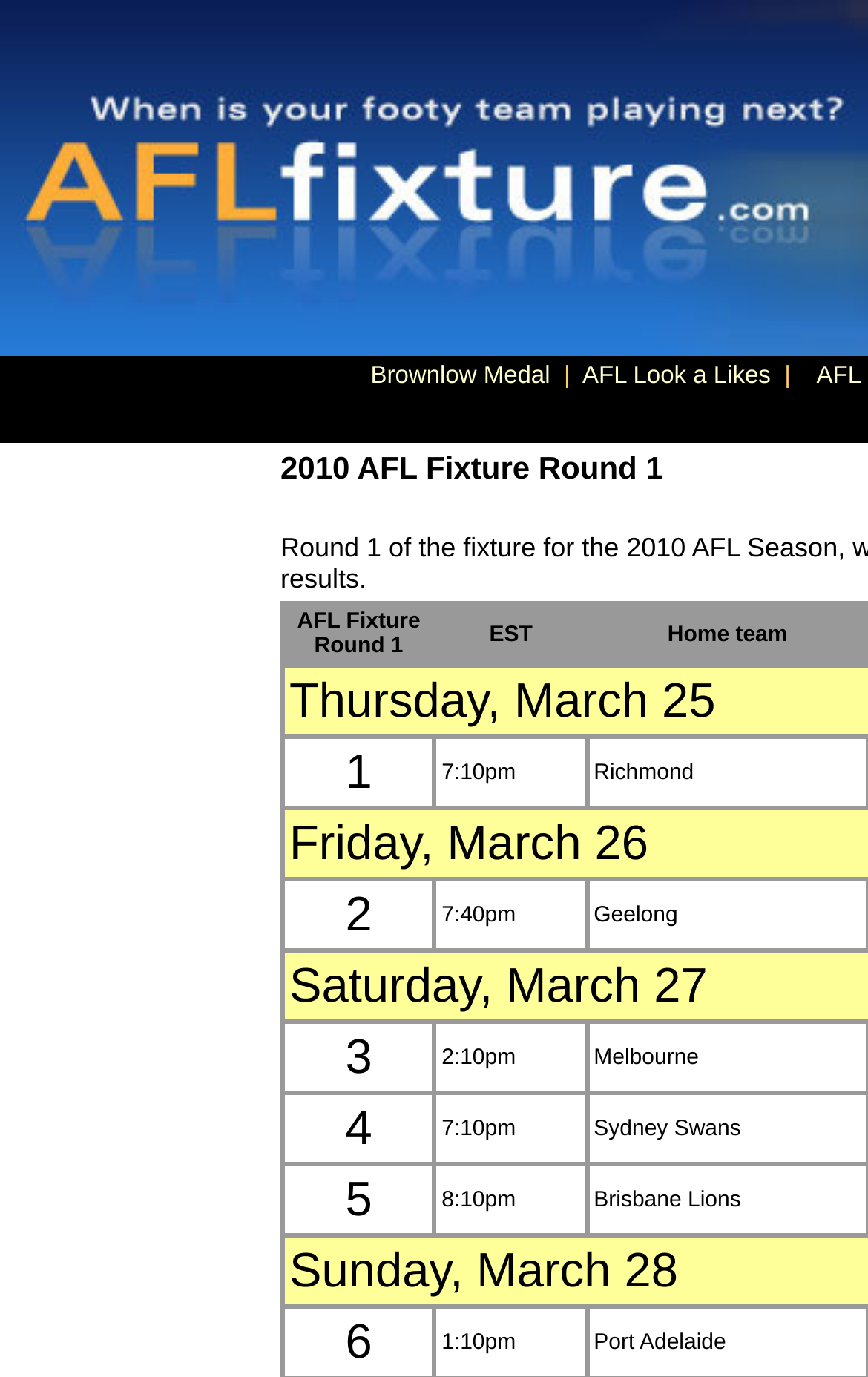Explain the webpage's design and content in an elaborate manner.

The webpage displays the 2010 AFL fixtures for every team in the AFL. At the top, there are two links, "Brownlow Medal" and "AFL Look a Likes", positioned side by side, with the former on the left and the latter on the right. 

Below these links, there is a table with three column headers: "AFL Fixture Round 1", "EST", and "Home team", which are aligned horizontally. The "AFL Fixture Round 1" column is on the left, followed by "EST" in the middle, and "Home team" on the right. 

Under these column headers, there are multiple rows of data, each representing a game. Each row consists of three cells, containing the game number, the start time, and the home team's name, respectively. The game numbers are on the left, the start times are in the middle, and the home team names are on the right. There are five games listed, with game numbers ranging from 1 to 5, and the corresponding home teams are Richmond, Geelong, Melbourne, Sydney Swans, and Brisbane Lions.